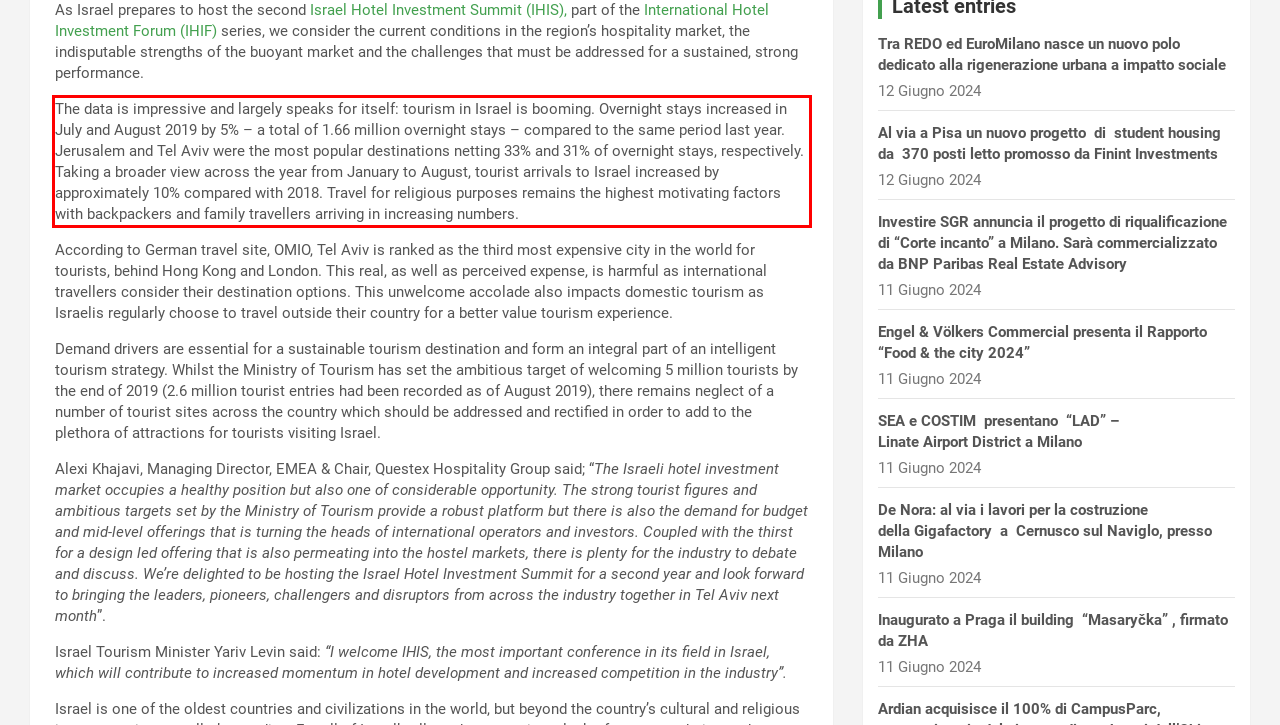Review the webpage screenshot provided, and perform OCR to extract the text from the red bounding box.

The data is impressive and largely speaks for itself: tourism in Israel is booming. Overnight stays increased in July and August 2019 by 5% – a total of 1.66 million overnight stays – compared to the same period last year. Jerusalem and Tel Aviv were the most popular destinations netting 33% and 31% of overnight stays, respectively. Taking a broader view across the year from January to August, tourist arrivals to Israel increased by approximately 10% compared with 2018. Travel for religious purposes remains the highest motivating factors with backpackers and family travellers arriving in increasing numbers.